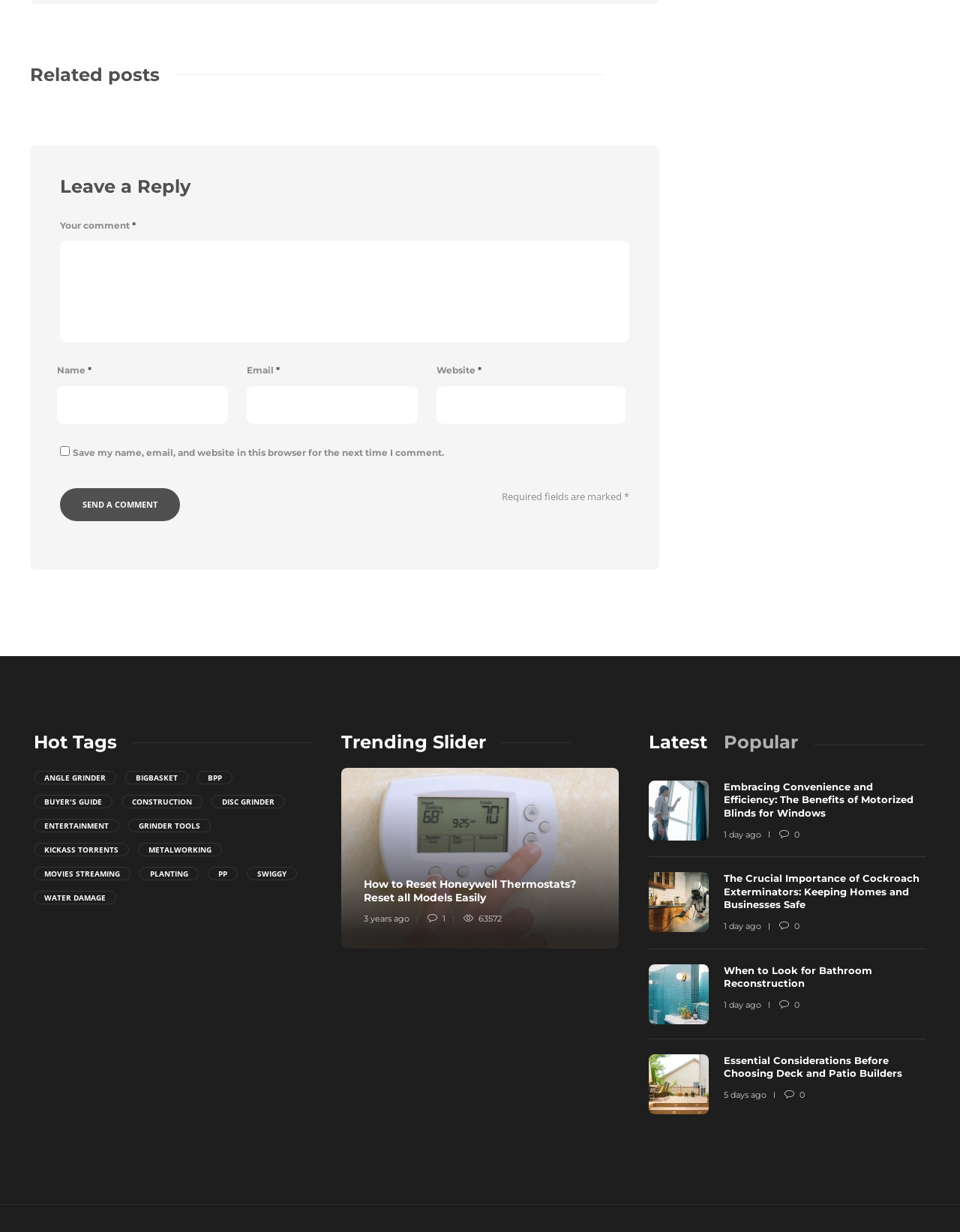What is the function of the checkbox 'Save my name, email, and website in this browser for the next time I comment'?
Based on the image, respond with a single word or phrase.

To save user information